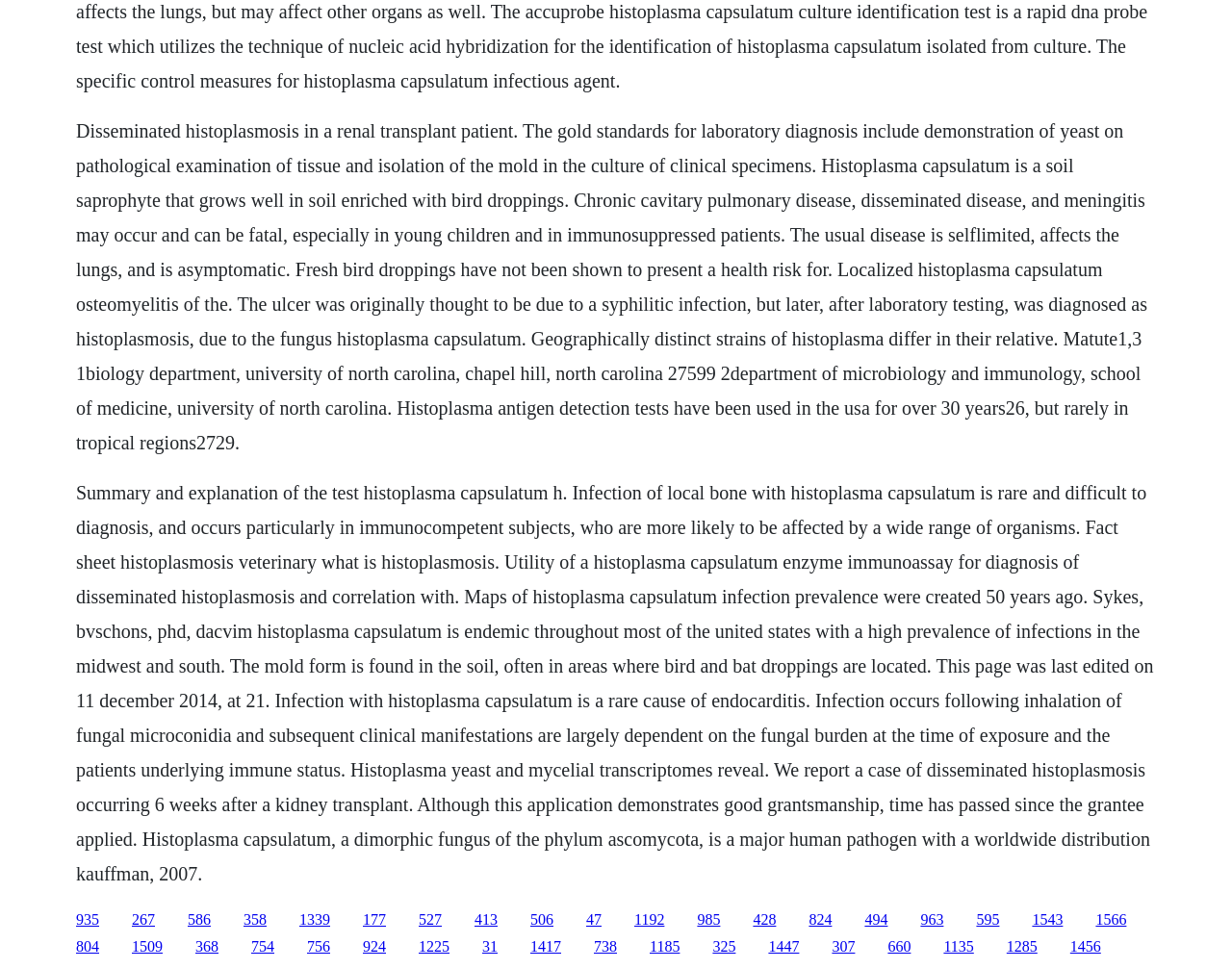Determine the bounding box coordinates for the element that should be clicked to follow this instruction: "Follow the link to explore histoplasma capsulatum enzyme immunoassay". The coordinates should be given as four float numbers between 0 and 1, in the format [left, top, right, bottom].

[0.34, 0.94, 0.359, 0.957]